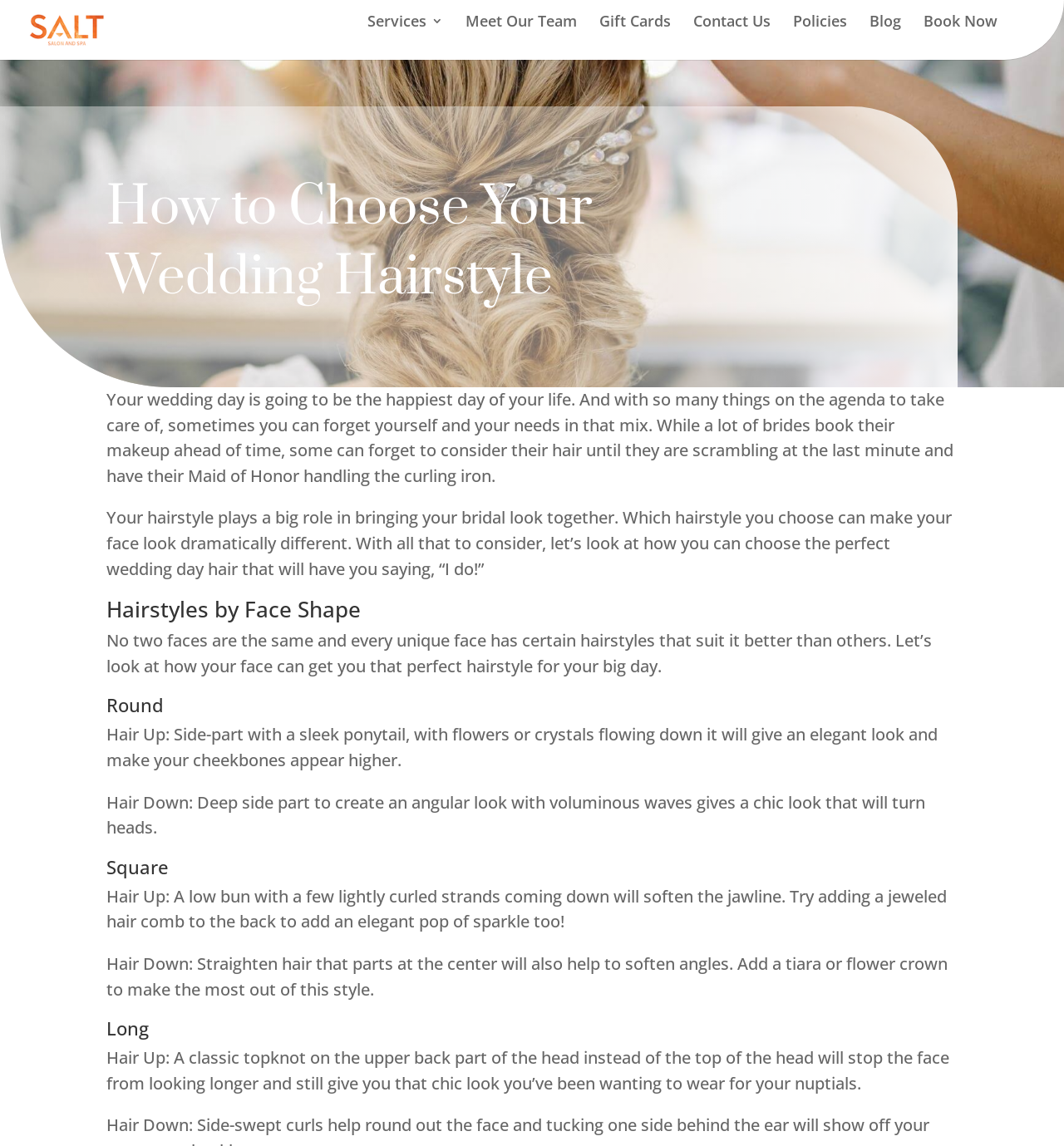What is the primary heading on this webpage?

How to Choose Your Wedding Hairstyle